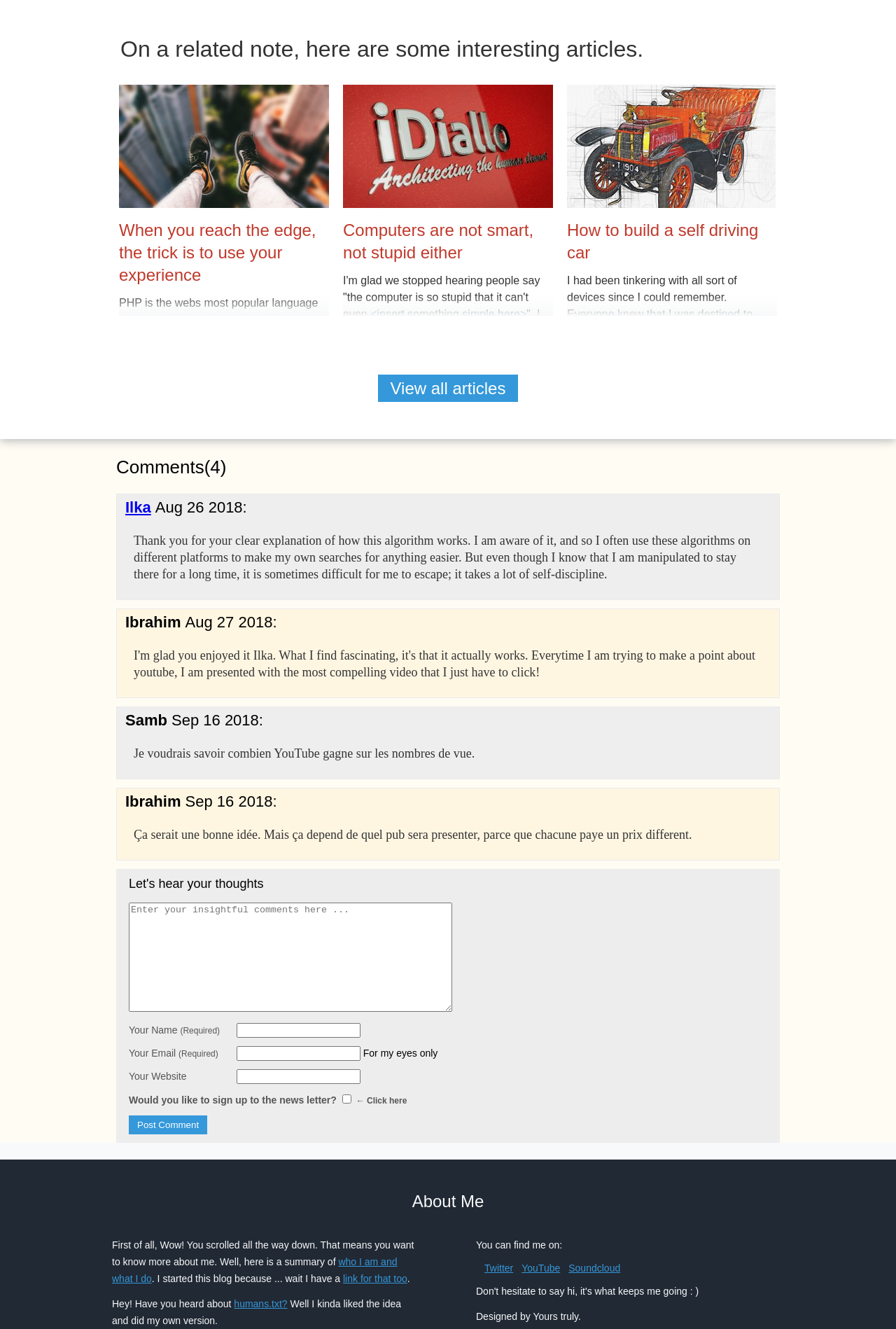Respond with a single word or phrase to the following question:
What is the name of the author of this blog?

Not specified